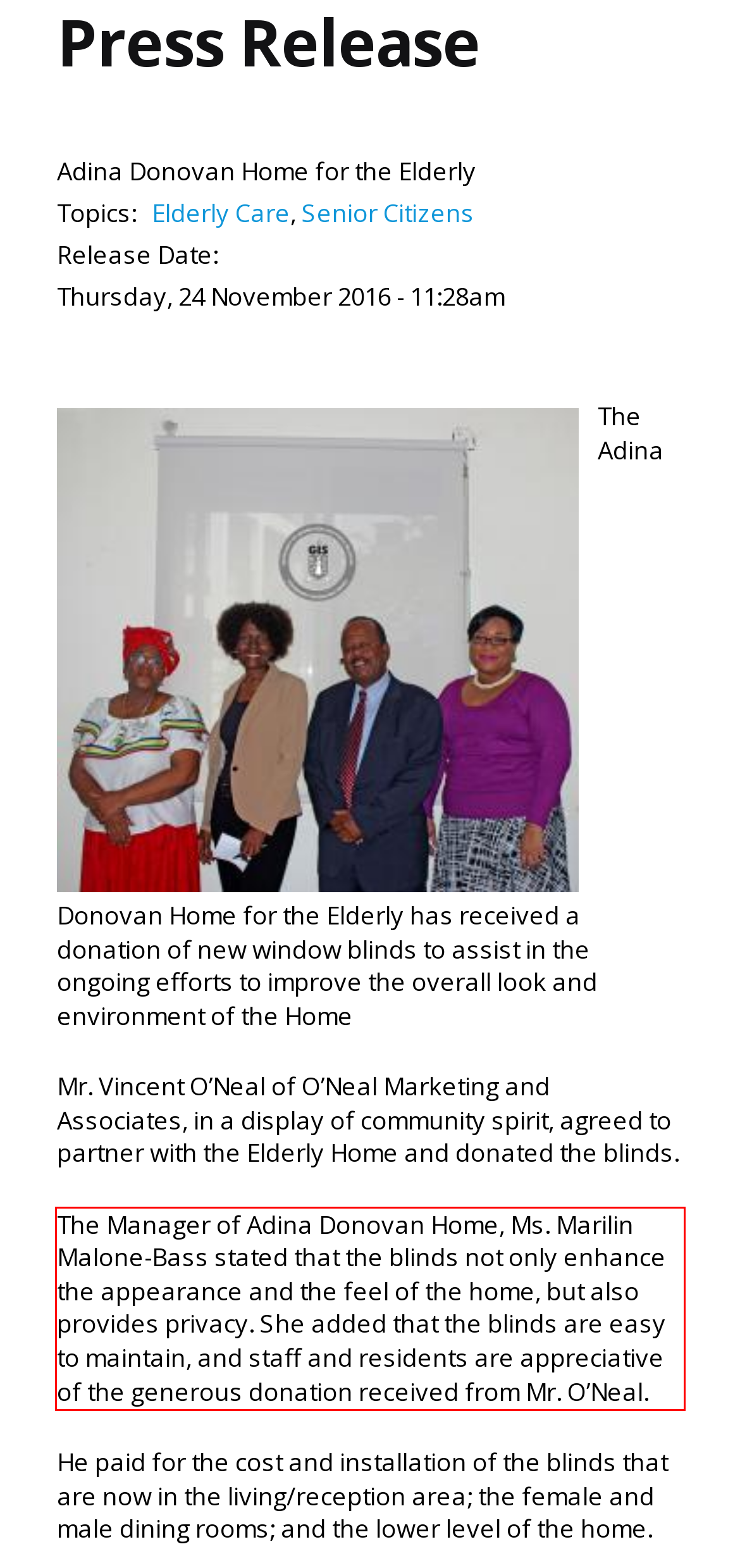You are given a screenshot of a webpage with a UI element highlighted by a red bounding box. Please perform OCR on the text content within this red bounding box.

The Manager of Adina Donovan Home, Ms. Marilin Malone-Bass stated that the blinds not only enhance the appearance and the feel of the home, but also provides privacy. She added that the blinds are easy to maintain, and staff and residents are appreciative of the generous donation received from Mr. O’Neal.